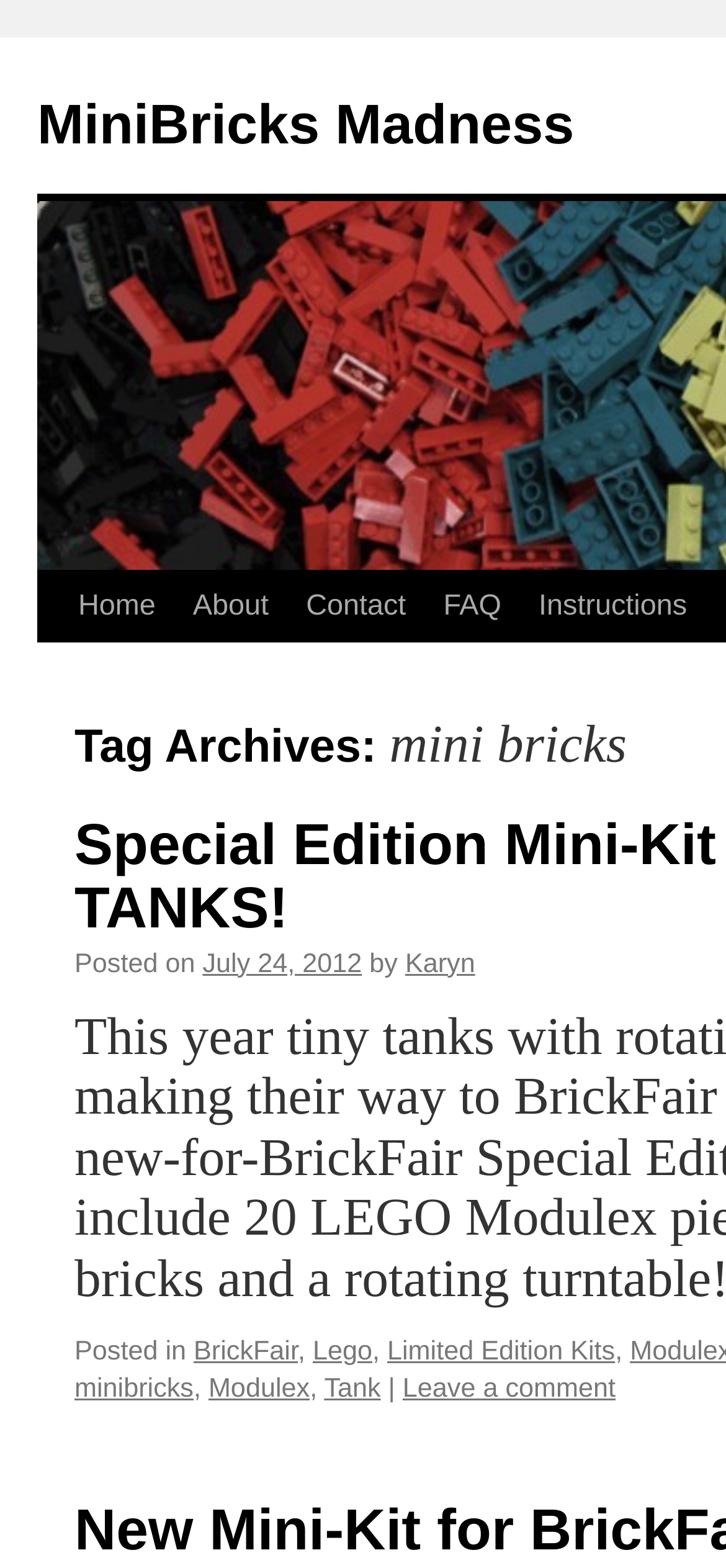Given the element description, predict the bounding box coordinates in the format (top-left x, top-left y, bottom-right x, bottom-right y). Make sure all values are between 0 and 1. Here is the element description: Skip to content

[0.049, 0.363, 0.1, 0.499]